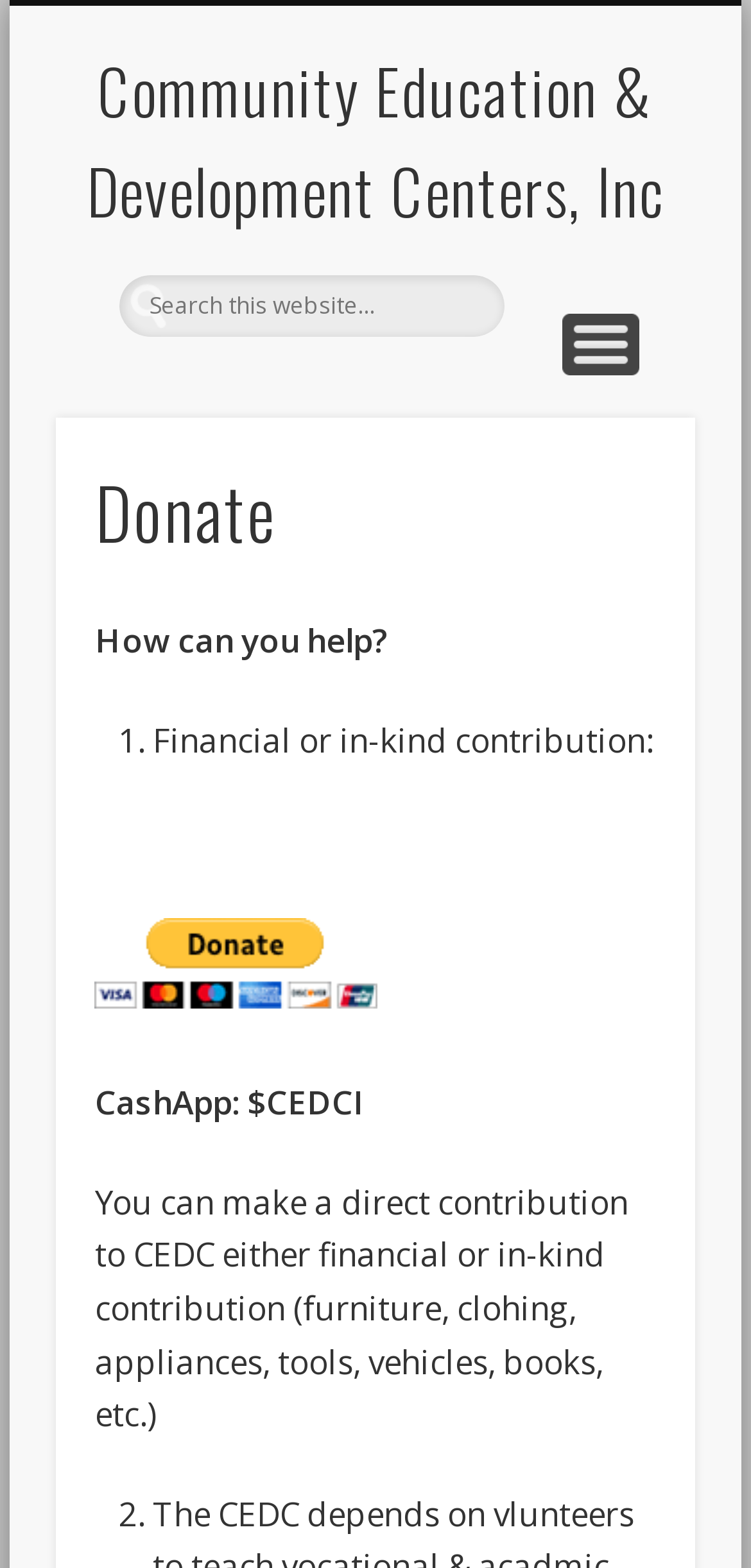Generate a thorough explanation of the webpage's elements.

The webpage is a donation page for Community Education & Development Centers, Inc. At the top left, there is a link to the organization's main page. Below it, there is a search bar with a placeholder text "Search this website…" where users can input their search queries. 

To the right of the search bar, there is a link to show navigation. Below the search bar, there is a header section with a heading that reads "Donate". 

Under the header, there is a section that asks "How can you help?" followed by a list of ways to contribute. The first item on the list is labeled "1." and describes financial or in-kind contributions. Below this item, there is a PayPal button and text that reads "CashApp: $CEDCI". 

Further down, there is a paragraph of text that explains the types of contributions that can be made, including furniture, clothing, appliances, and more. The list continues with a second item labeled "2.", but its description is not provided.